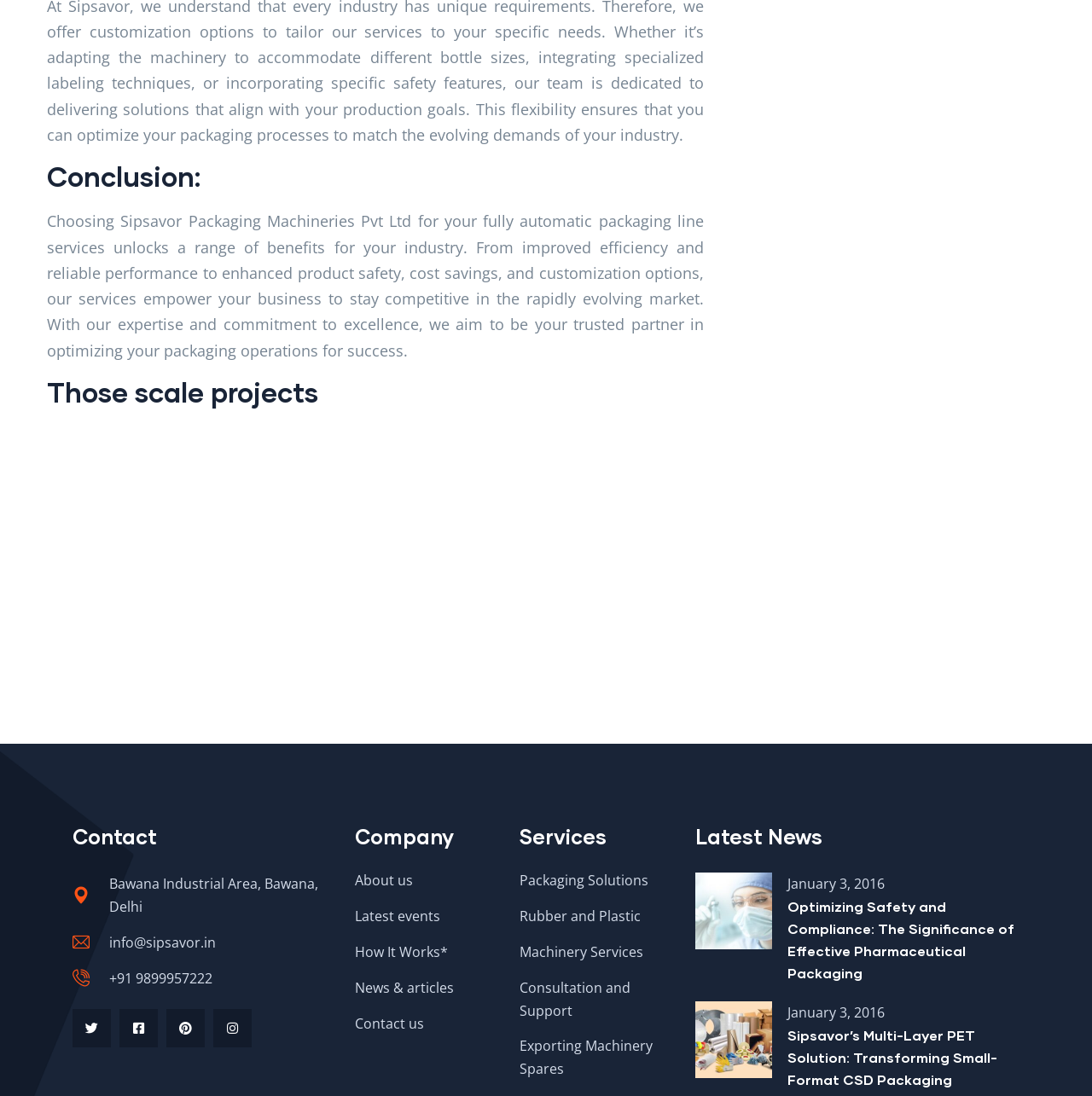What is the company's contact email?
Based on the image, give a one-word or short phrase answer.

info@sipsavor.in